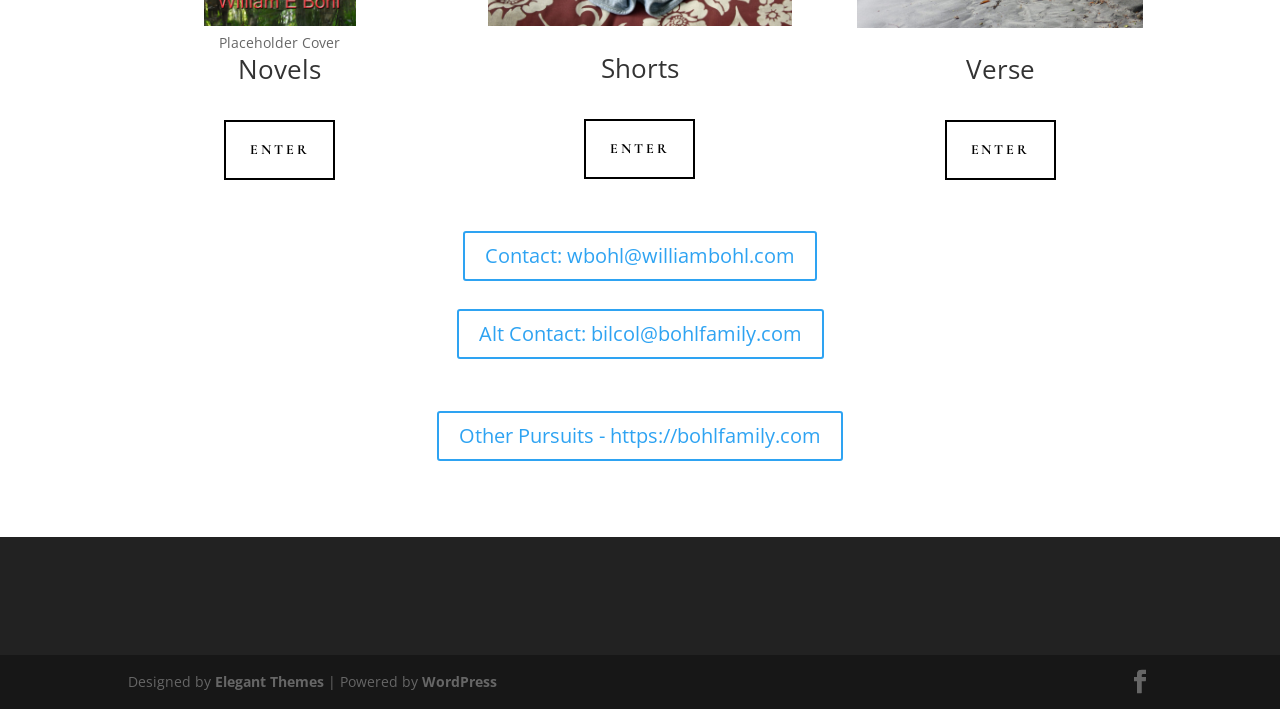Given the following UI element description: "Other Pursuits - https://bohlfamily.com", find the bounding box coordinates in the webpage screenshot.

[0.341, 0.579, 0.659, 0.65]